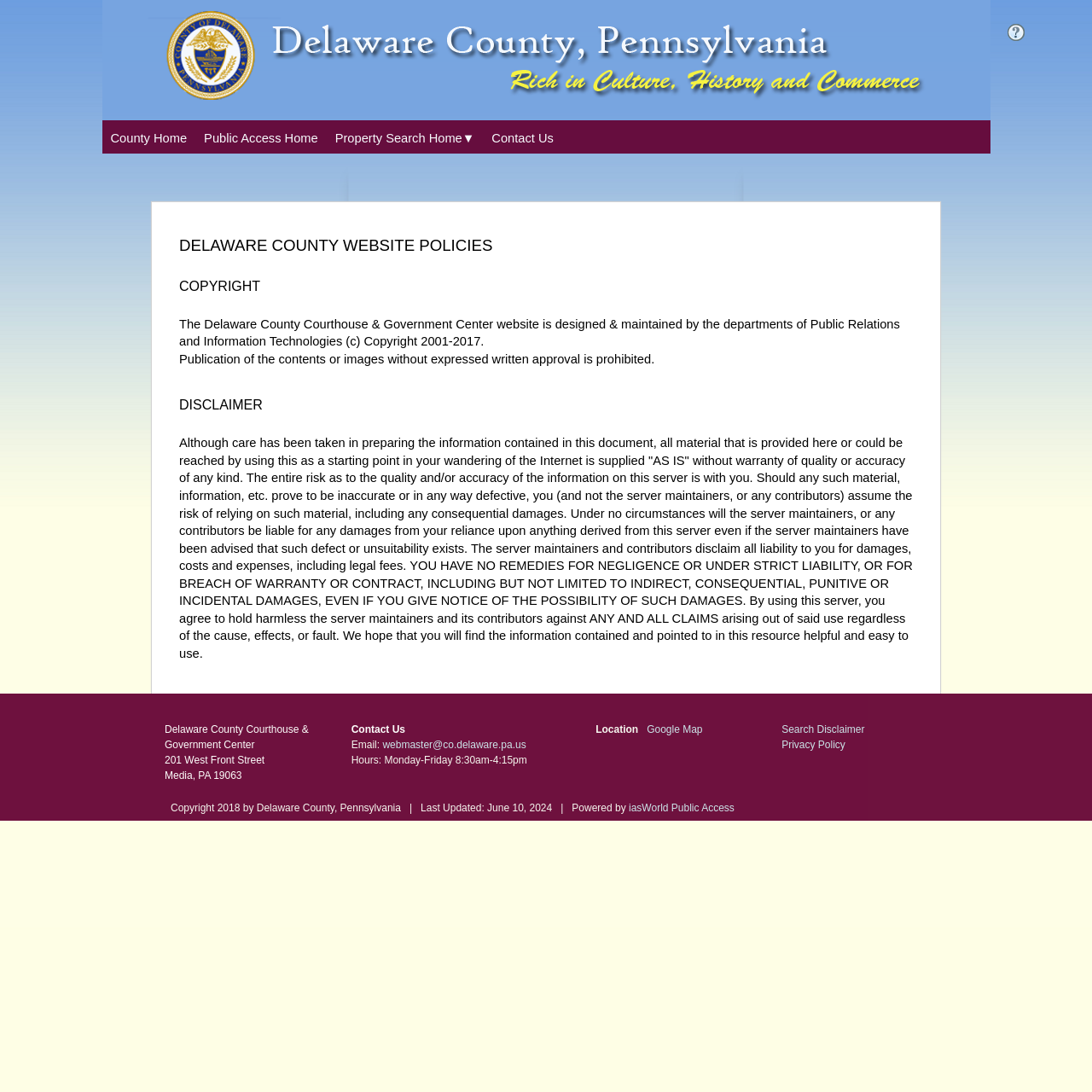Extract the bounding box of the UI element described as: "alt="Help"".

[0.923, 0.022, 0.939, 0.041]